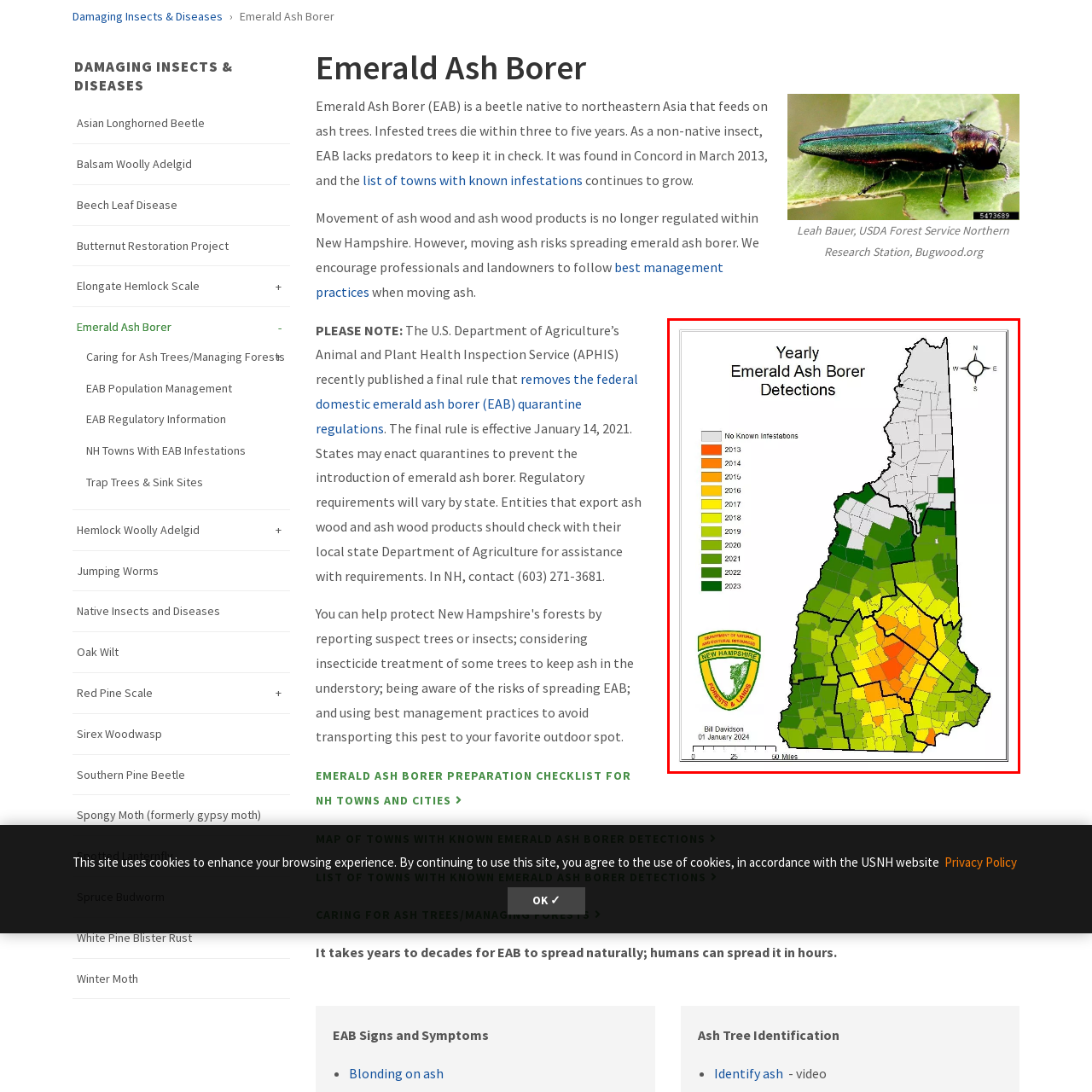Concentrate on the image area surrounded by the red border and answer the following question comprehensively: What does the darkest green color on the map represent?

The darkest green color on the map indicates the most recent detections of the Emerald Ash Borer, providing a visual representation of the progression and spread of the infestation over time.